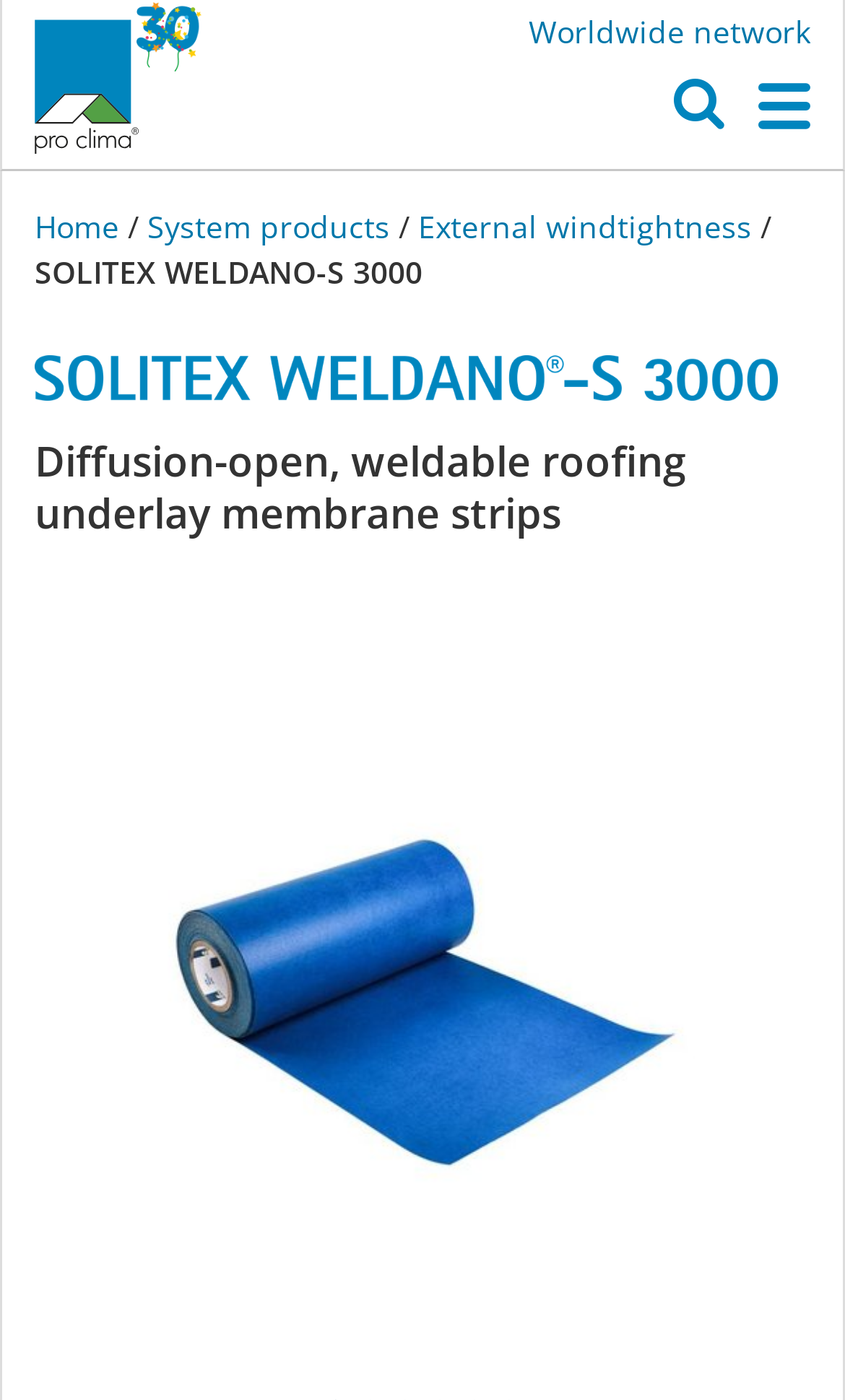Please give a concise answer to this question using a single word or phrase: 
What is the purpose of the button with a menu icon?

Open Menu